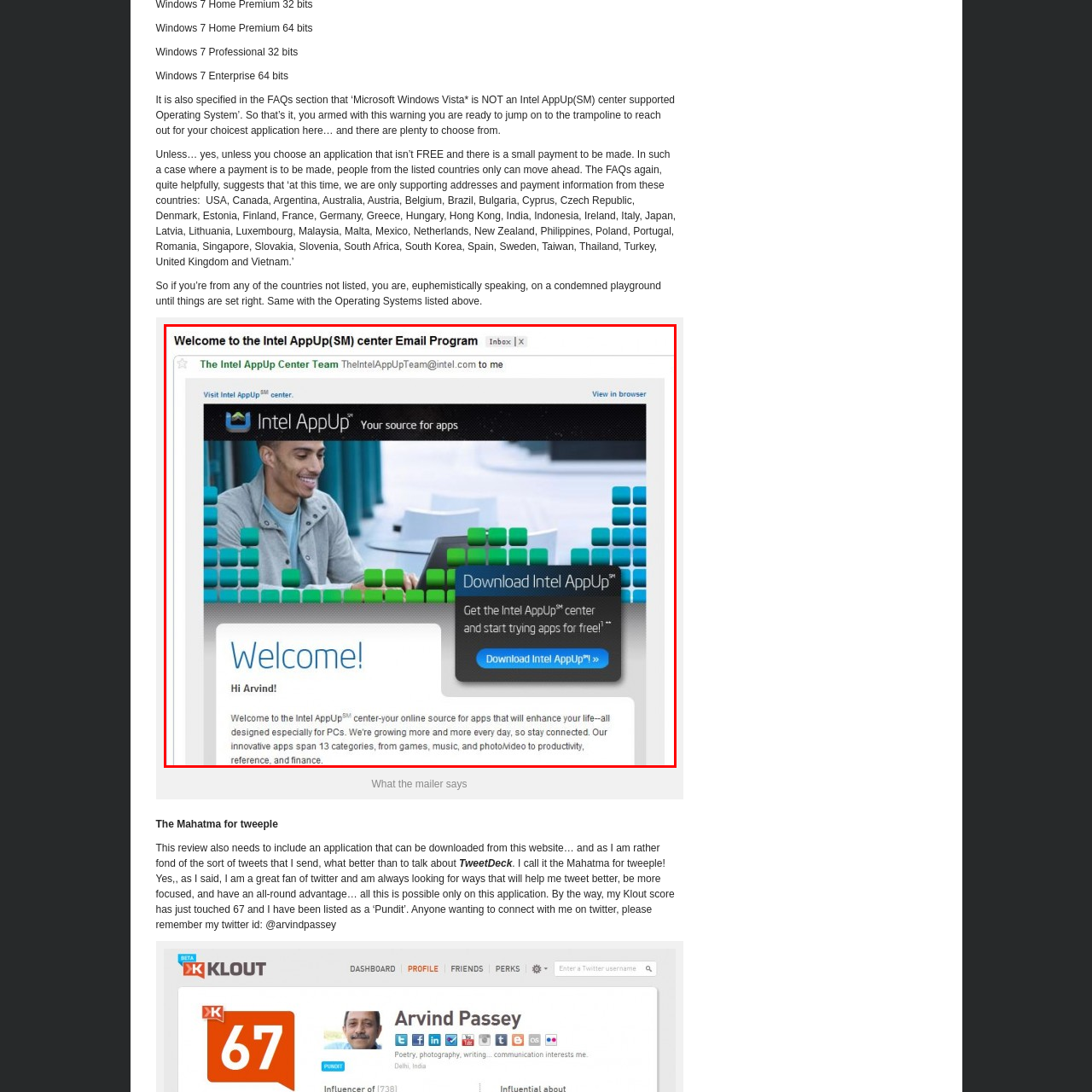What is the background of the image?  
Concentrate on the image marked with the red box and respond with a detailed answer that is fully based on the content of the image.

The background features colorful graphics, reminiscent of app icons or a grid, suggesting a modern software environment, which implies that the background is composed of colorful graphics.